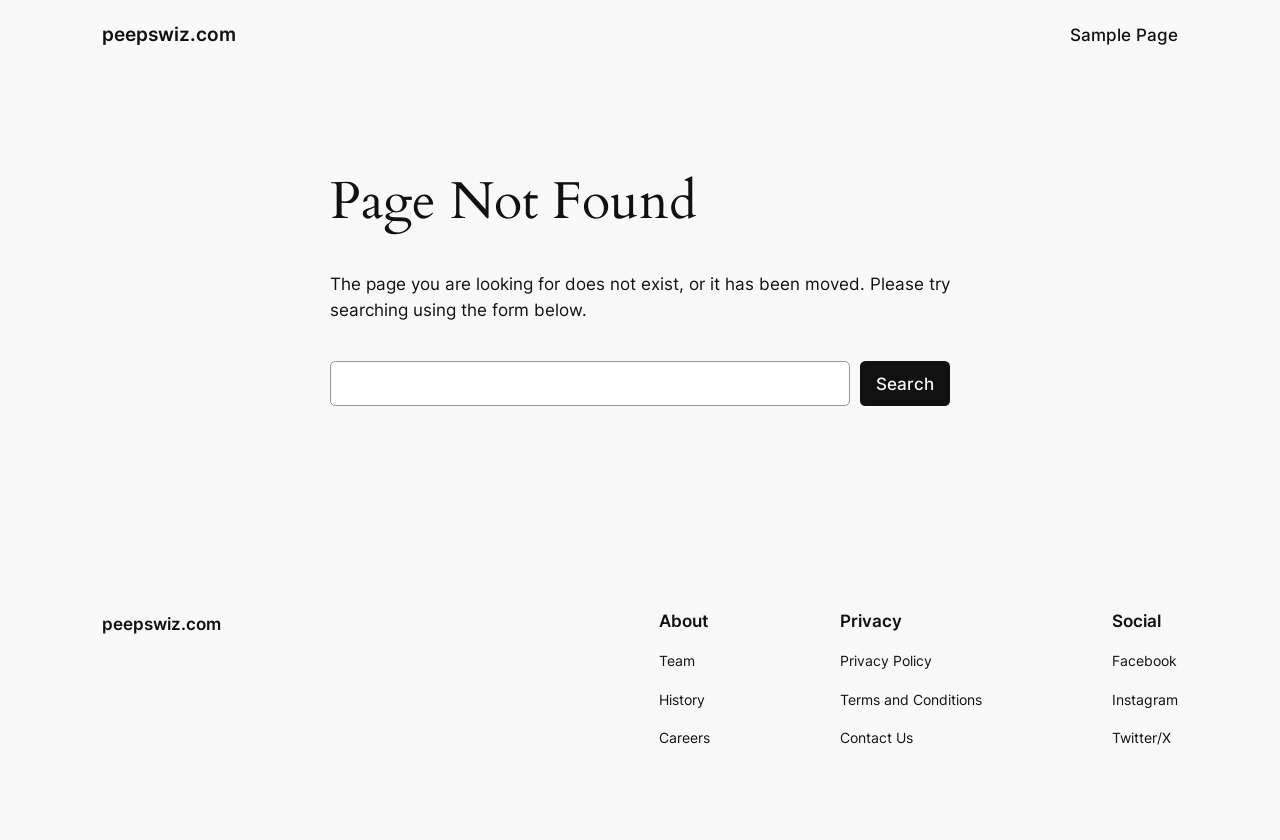Please determine the primary heading and provide its text.

Page Not Found